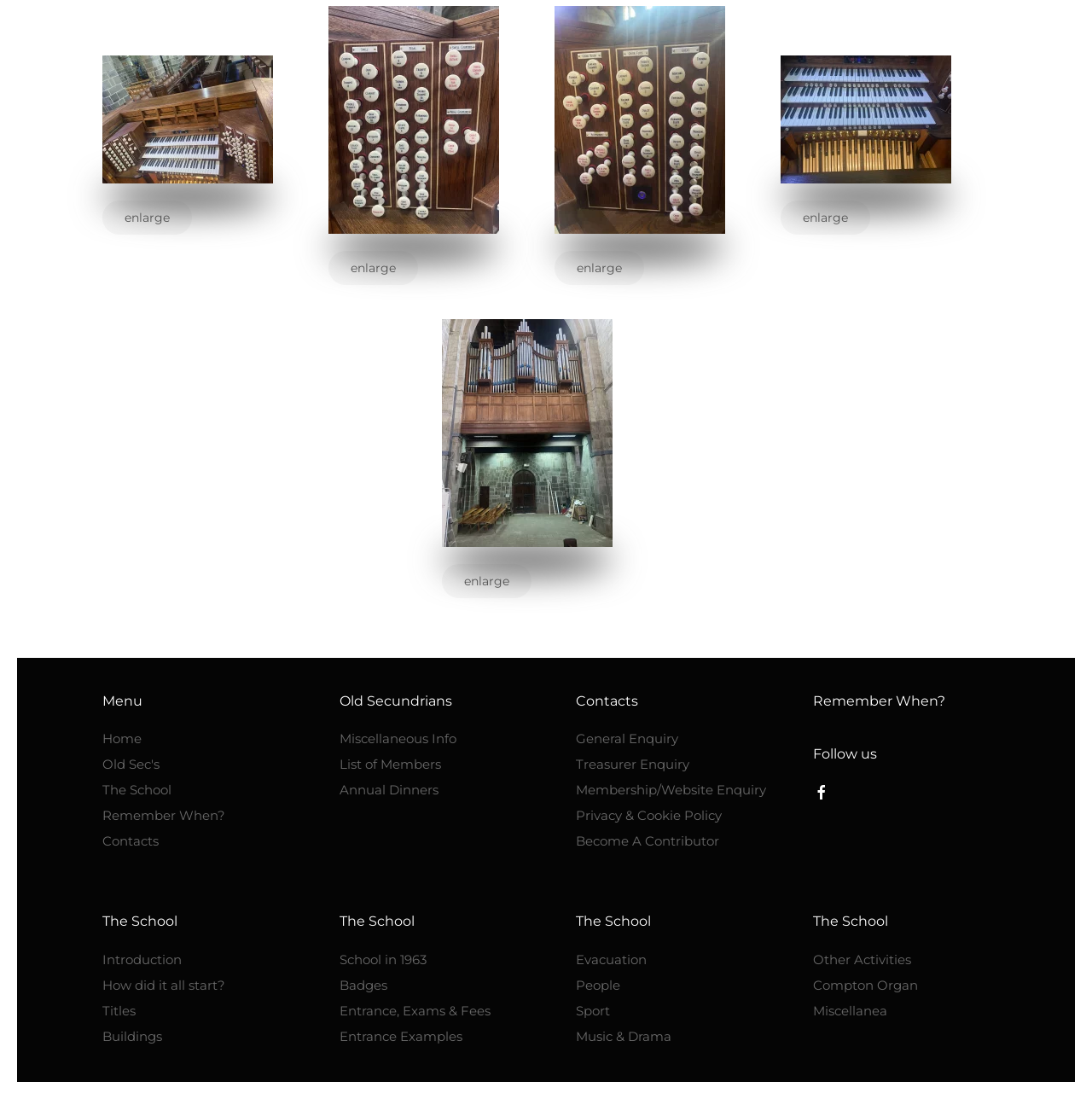Determine the bounding box coordinates of the element's region needed to click to follow the instruction: "Enlarge the image". Provide these coordinates as four float numbers between 0 and 1, formatted as [left, top, right, bottom].

[0.744, 0.714, 0.76, 0.729]